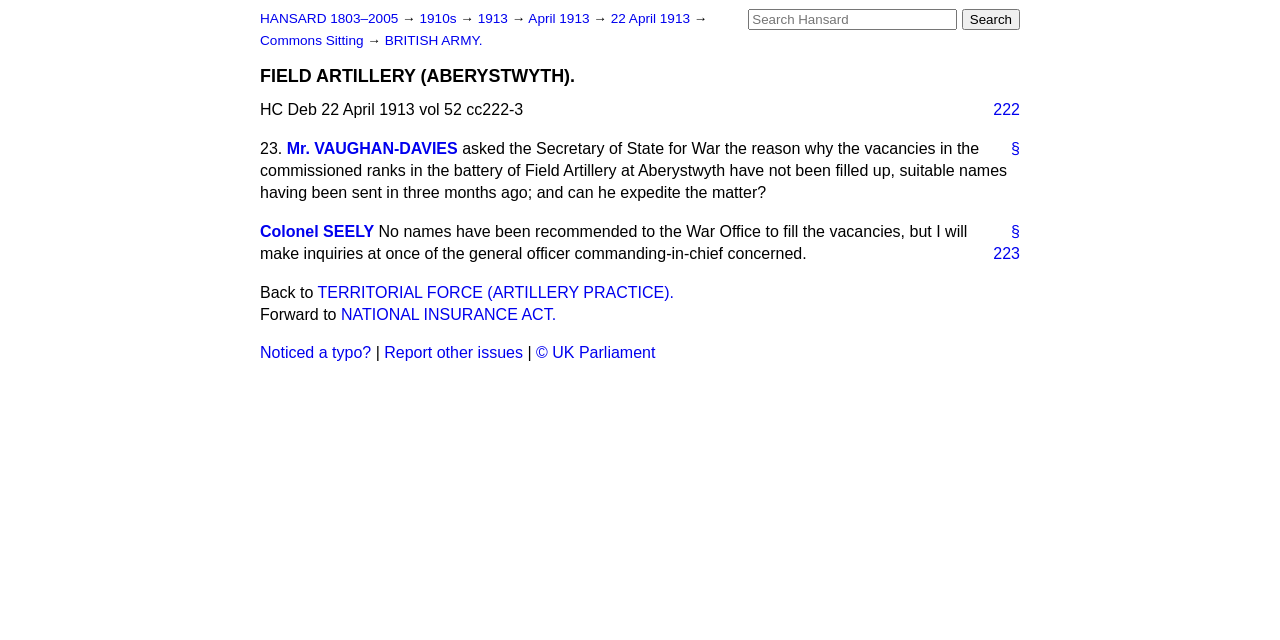What is the main heading displayed on the webpage? Please provide the text.

FIELD ARTILLERY (ABERYSTWYTH).